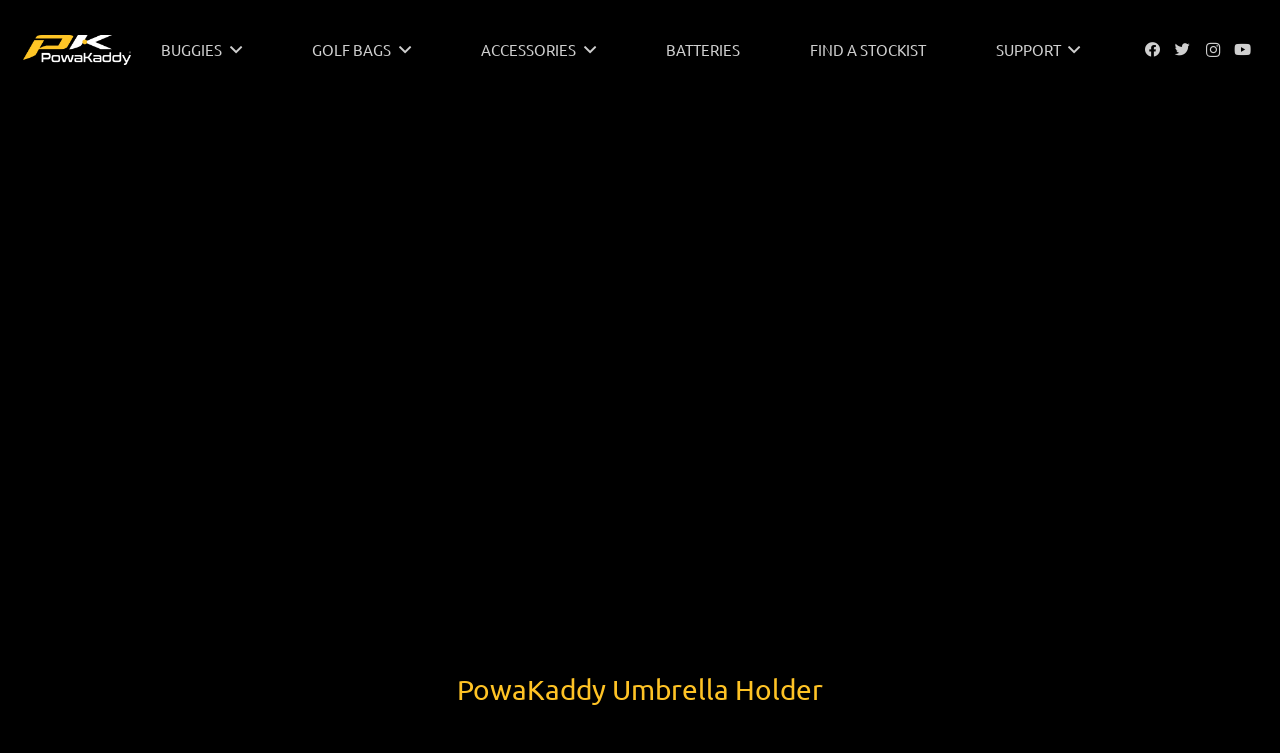Please provide the bounding box coordinates for the element that needs to be clicked to perform the following instruction: "View PowaKaddy Umbrella Holder details". The coordinates should be given as four float numbers between 0 and 1, i.e., [left, top, right, bottom].

[0.209, 0.894, 0.791, 0.939]